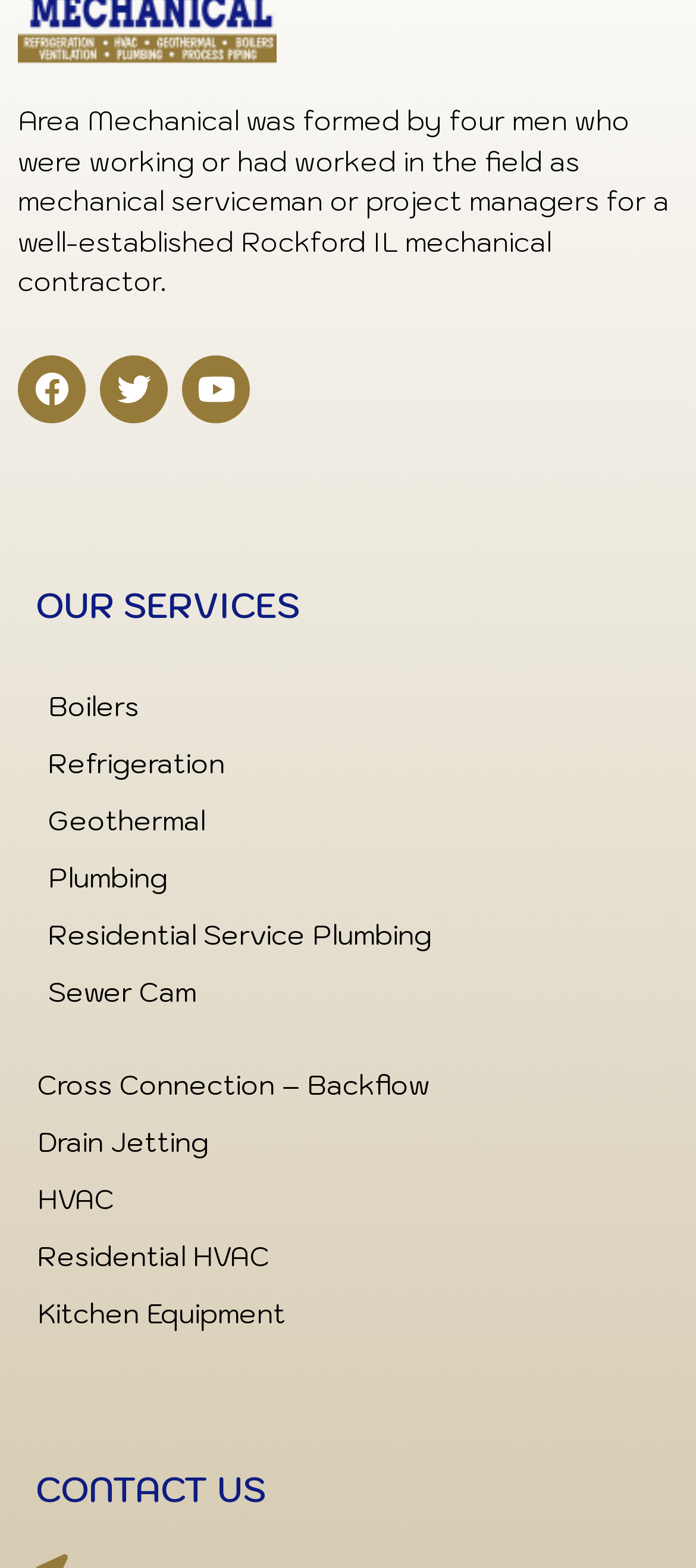Determine the coordinates of the bounding box that should be clicked to complete the instruction: "Contact us". The coordinates should be represented by four float numbers between 0 and 1: [left, top, right, bottom].

[0.051, 0.94, 0.474, 0.961]